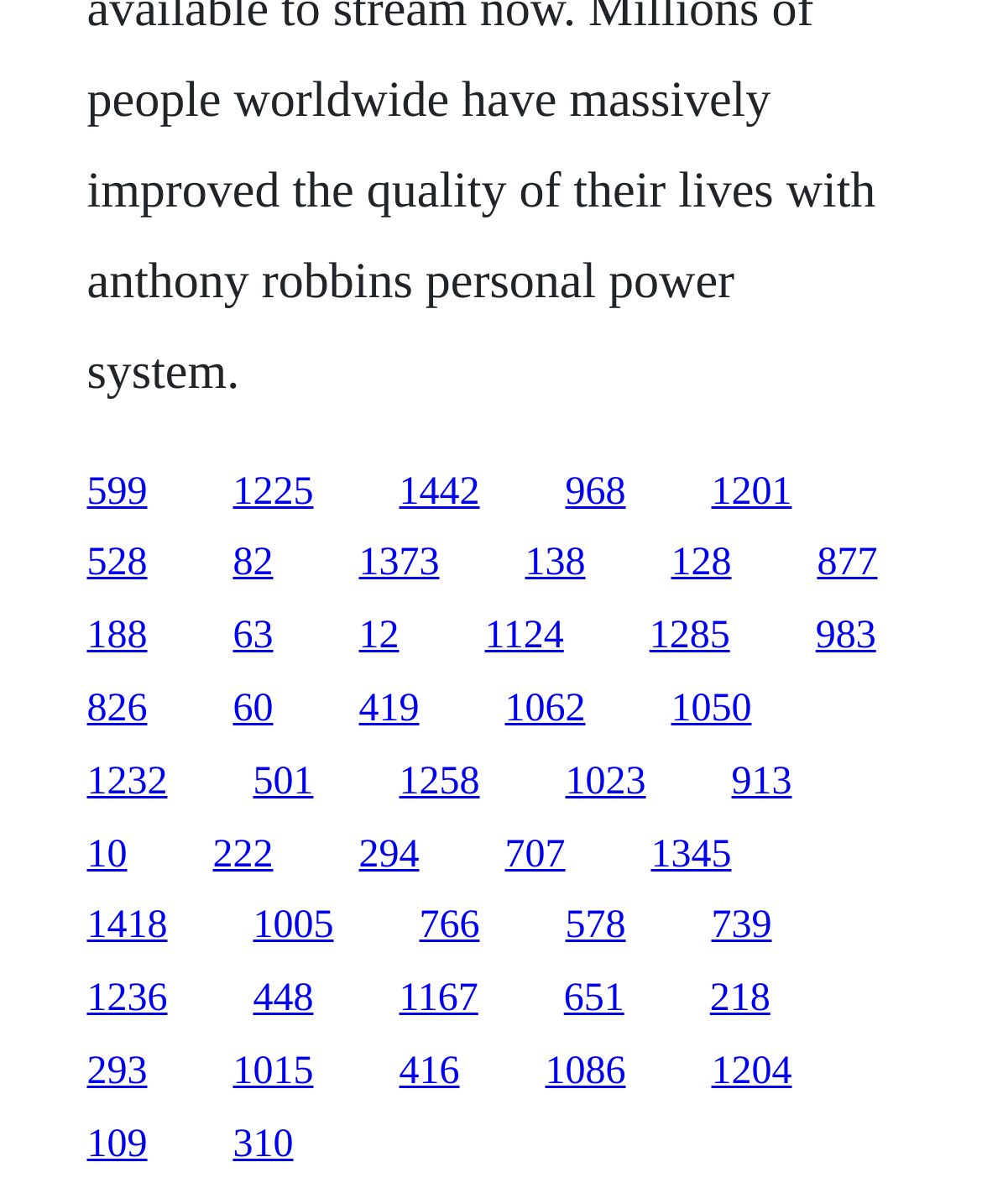Please identify the bounding box coordinates of the area I need to click to accomplish the following instruction: "visit the second link".

[0.237, 0.39, 0.319, 0.426]